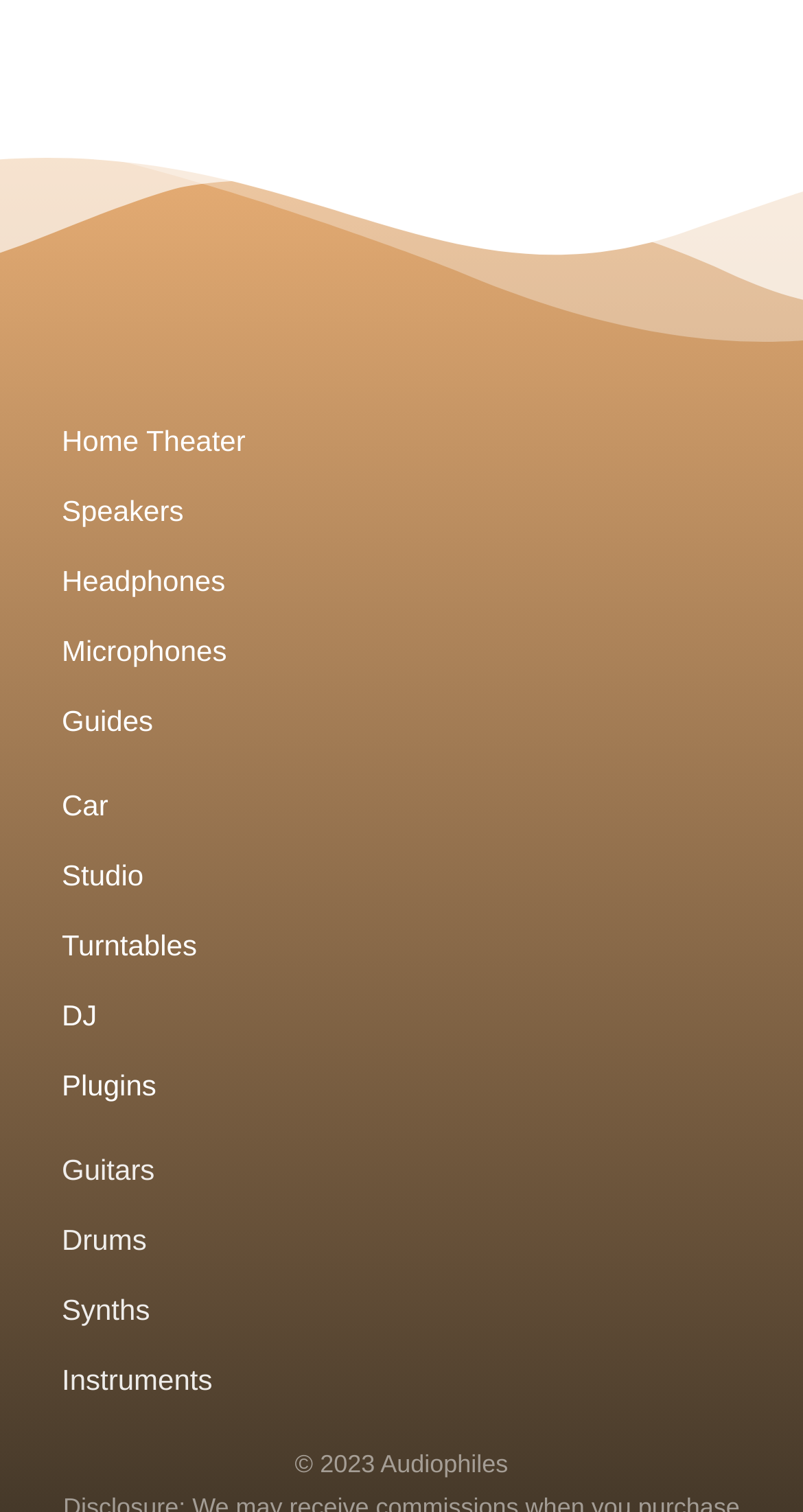Highlight the bounding box coordinates of the element that should be clicked to carry out the following instruction: "Visit Studio". The coordinates must be given as four float numbers ranging from 0 to 1, i.e., [left, top, right, bottom].

[0.077, 0.565, 0.923, 0.594]